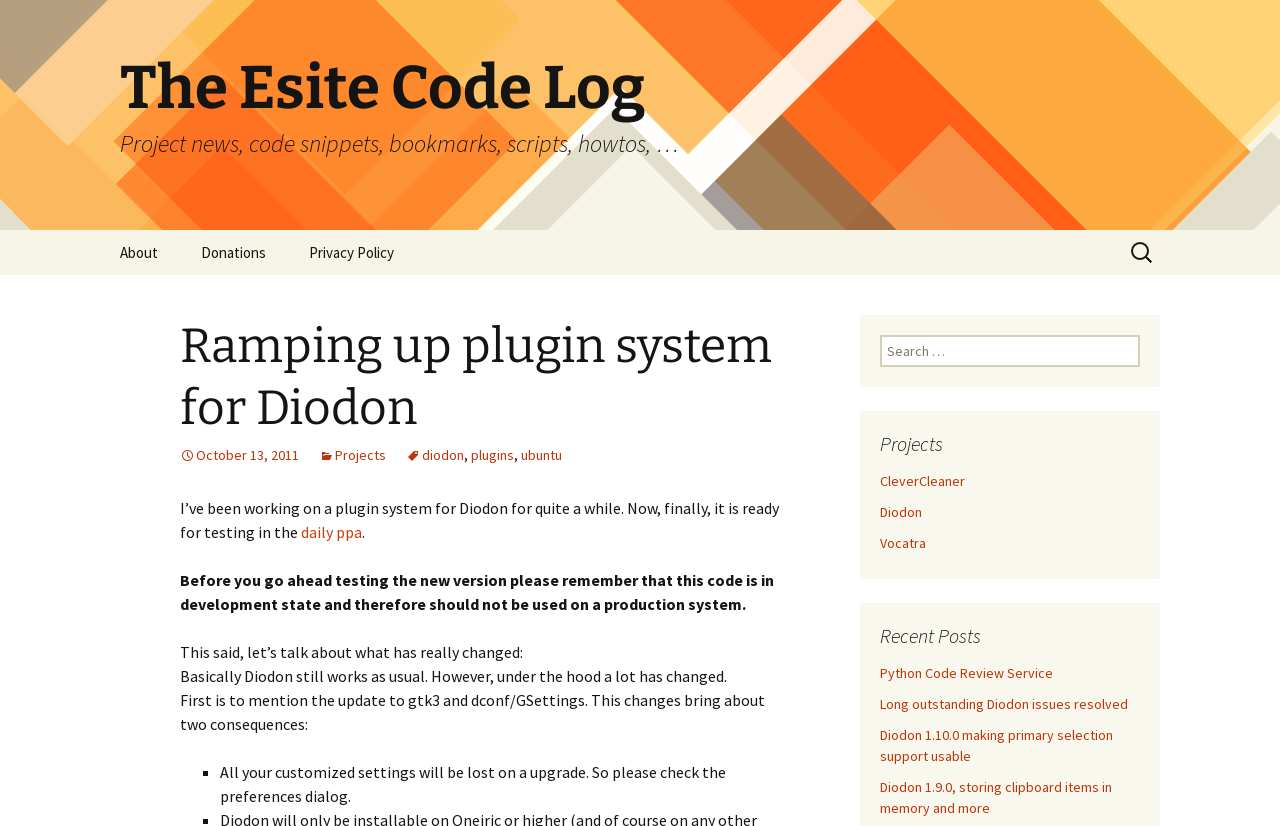Determine the bounding box coordinates for the element that should be clicked to follow this instruction: "View the CALENDAR". The coordinates should be given as four float numbers between 0 and 1, in the format [left, top, right, bottom].

None